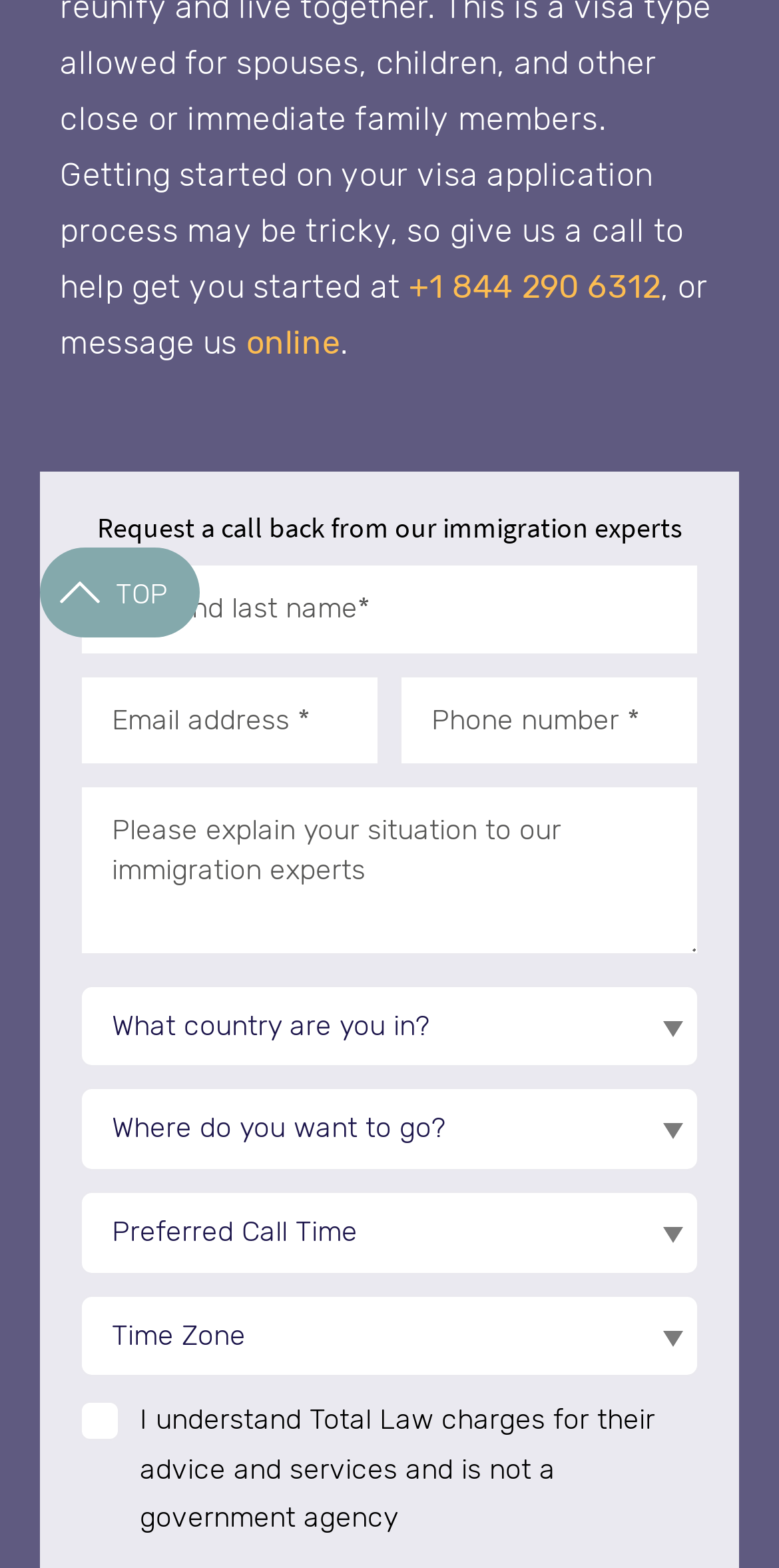Find the bounding box of the element with the following description: "name="your-name" placeholder="First and last name*"". The coordinates must be four float numbers between 0 and 1, formatted as [left, top, right, bottom].

[0.103, 0.359, 0.897, 0.417]